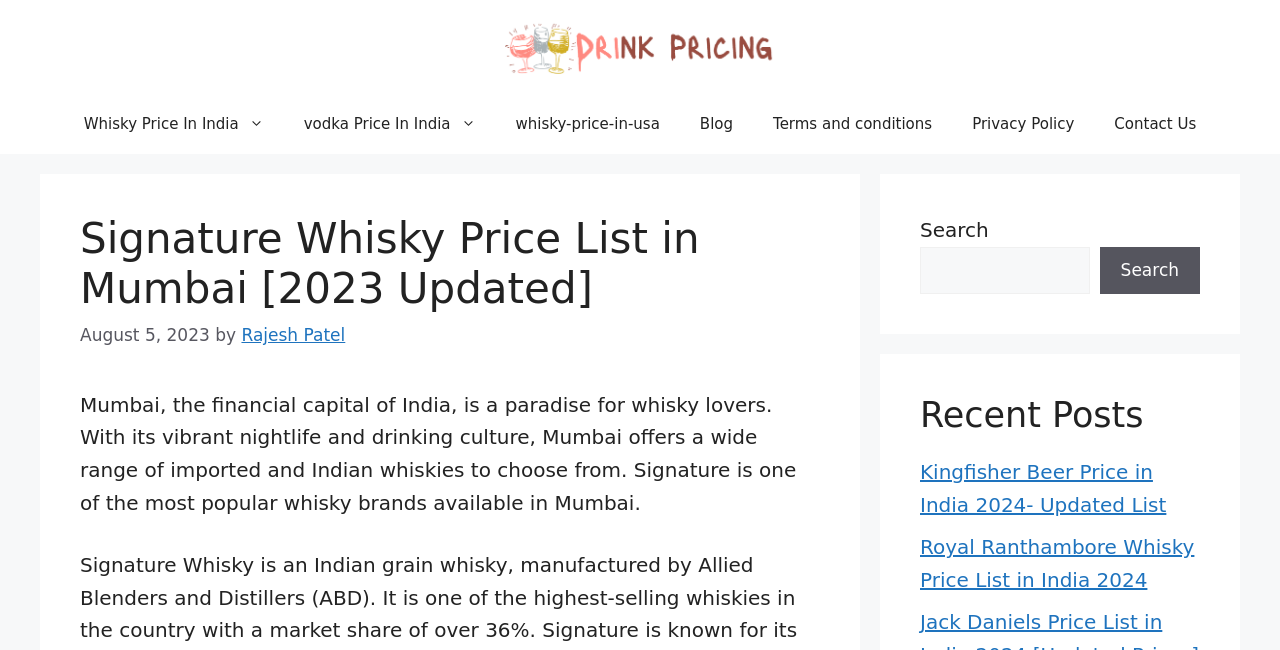Can you find the bounding box coordinates for the element that needs to be clicked to execute this instruction: "Visit the whisky price in India page"? The coordinates should be given as four float numbers between 0 and 1, i.e., [left, top, right, bottom].

[0.05, 0.145, 0.222, 0.237]